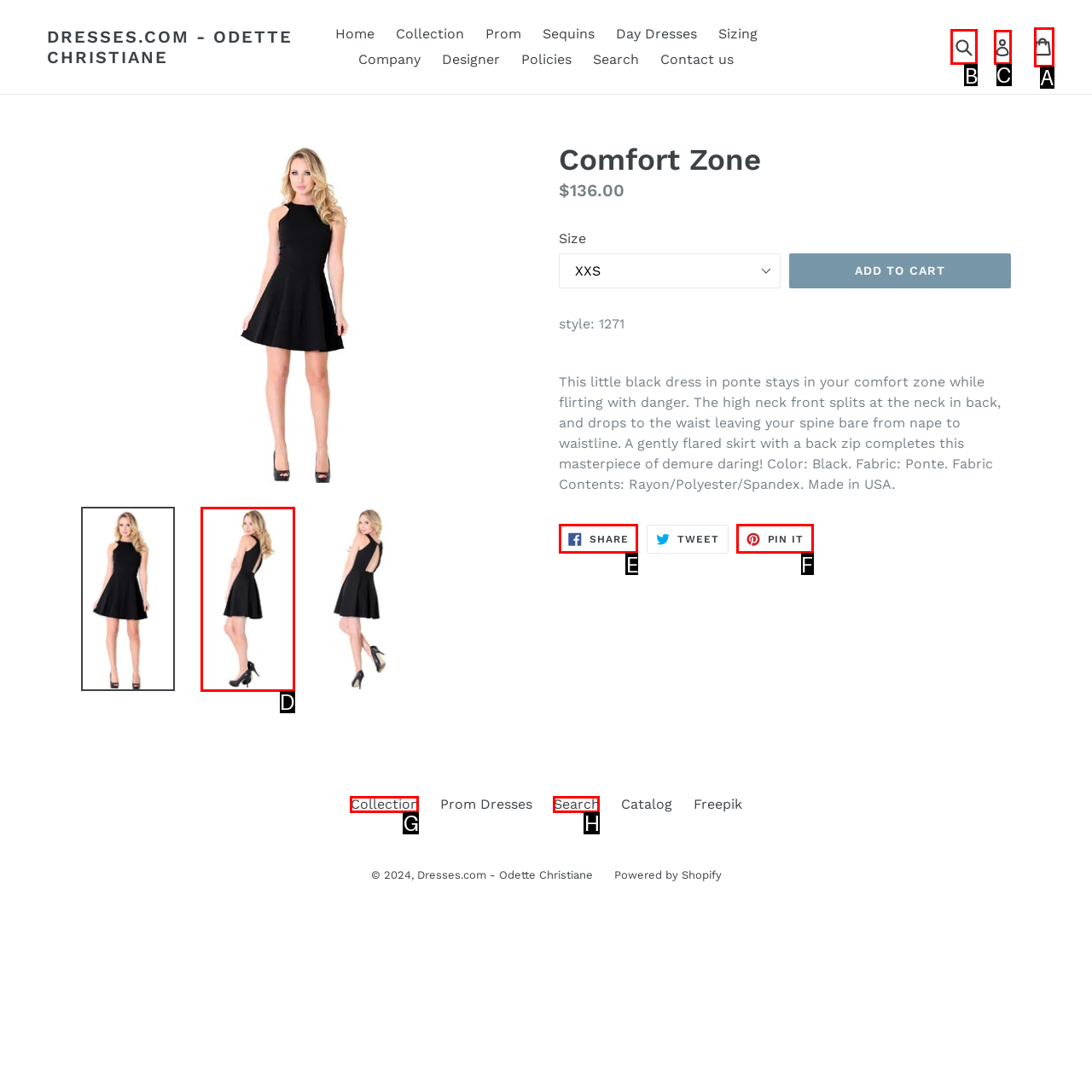Pick the right letter to click to achieve the task: Search for dresses
Answer with the letter of the correct option directly.

B